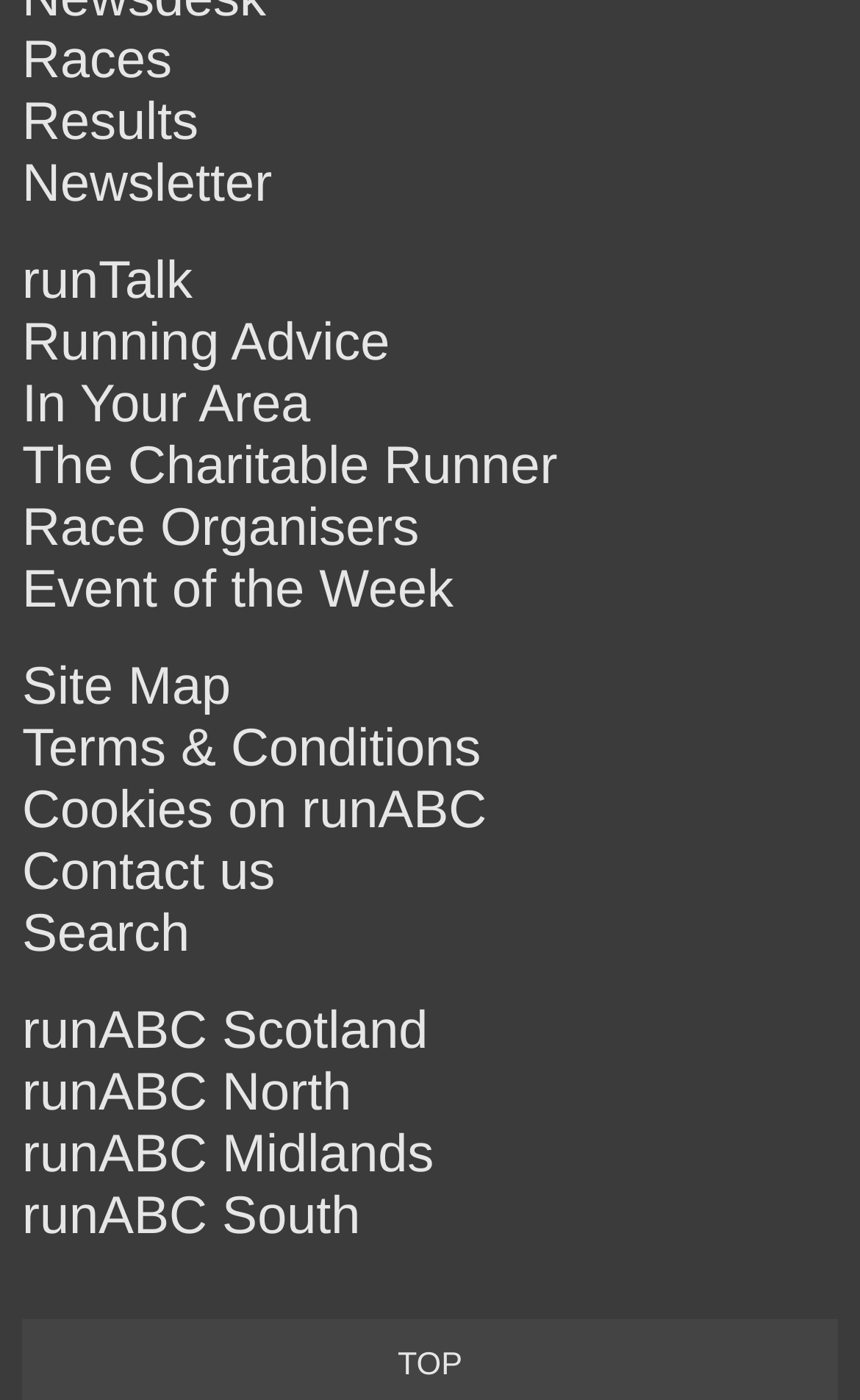What is the purpose of the link 'The Charitable Runner'?
Provide a short answer using one word or a brief phrase based on the image.

Running Advice